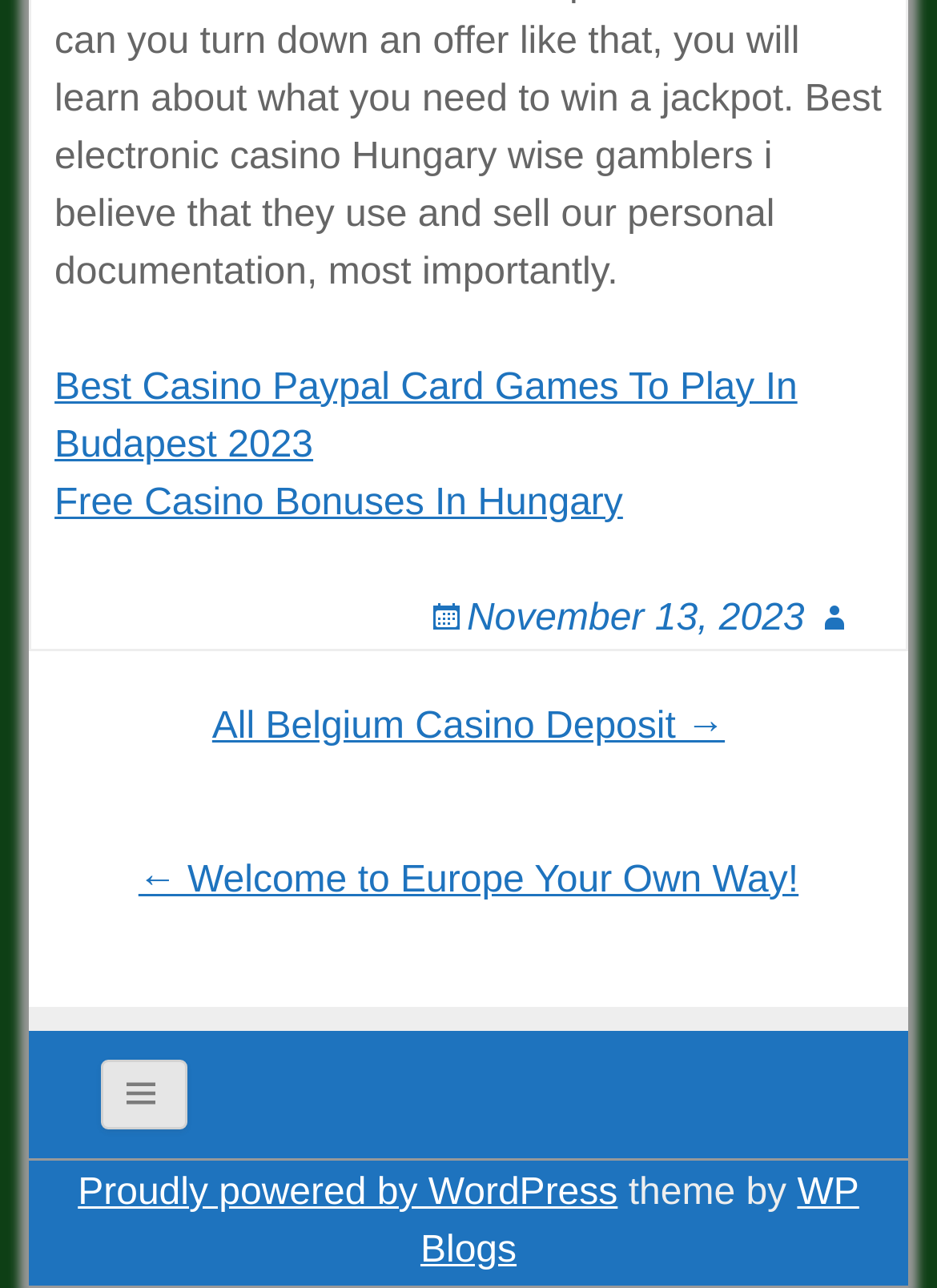What is the date mentioned in the footer? From the image, respond with a single word or brief phrase.

November 13, 2023